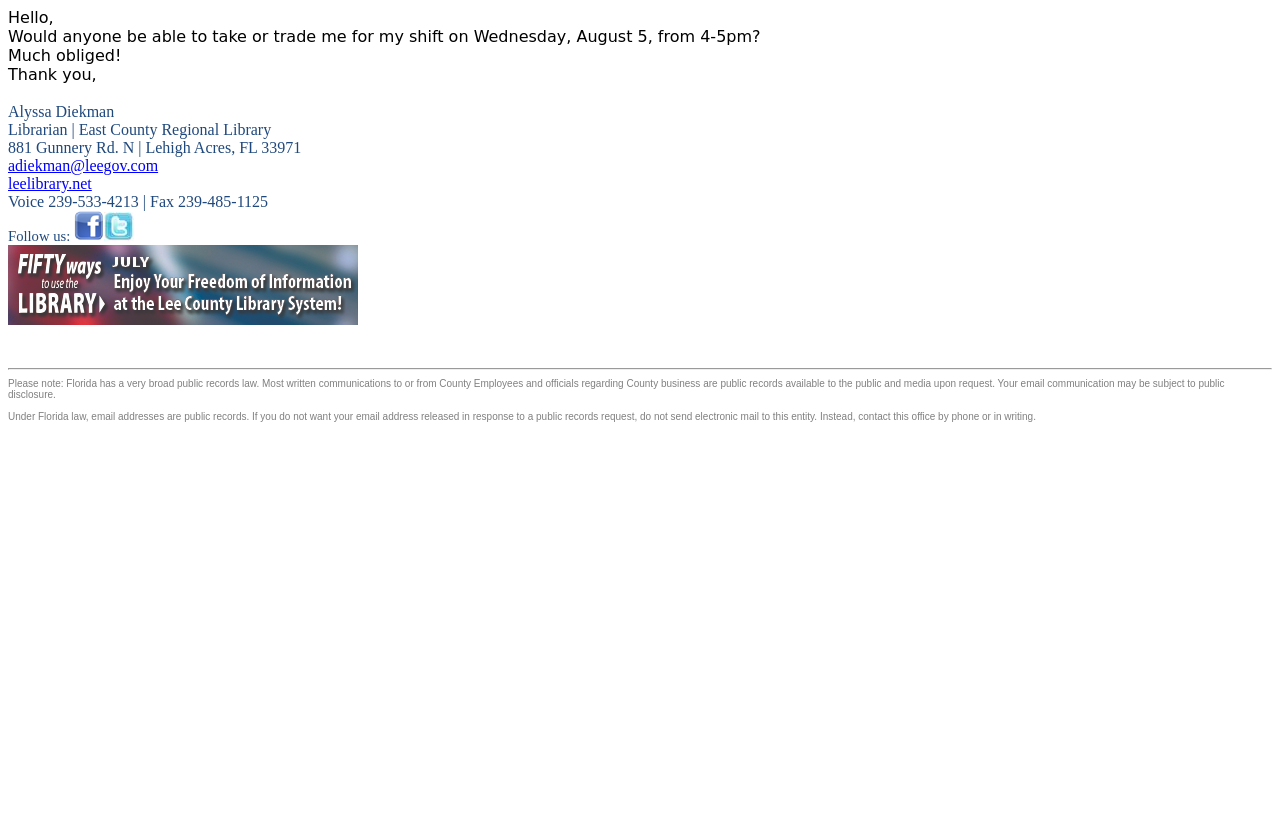What is the name of the librarian?
Using the image as a reference, answer the question with a short word or phrase.

Alyssa Diekman